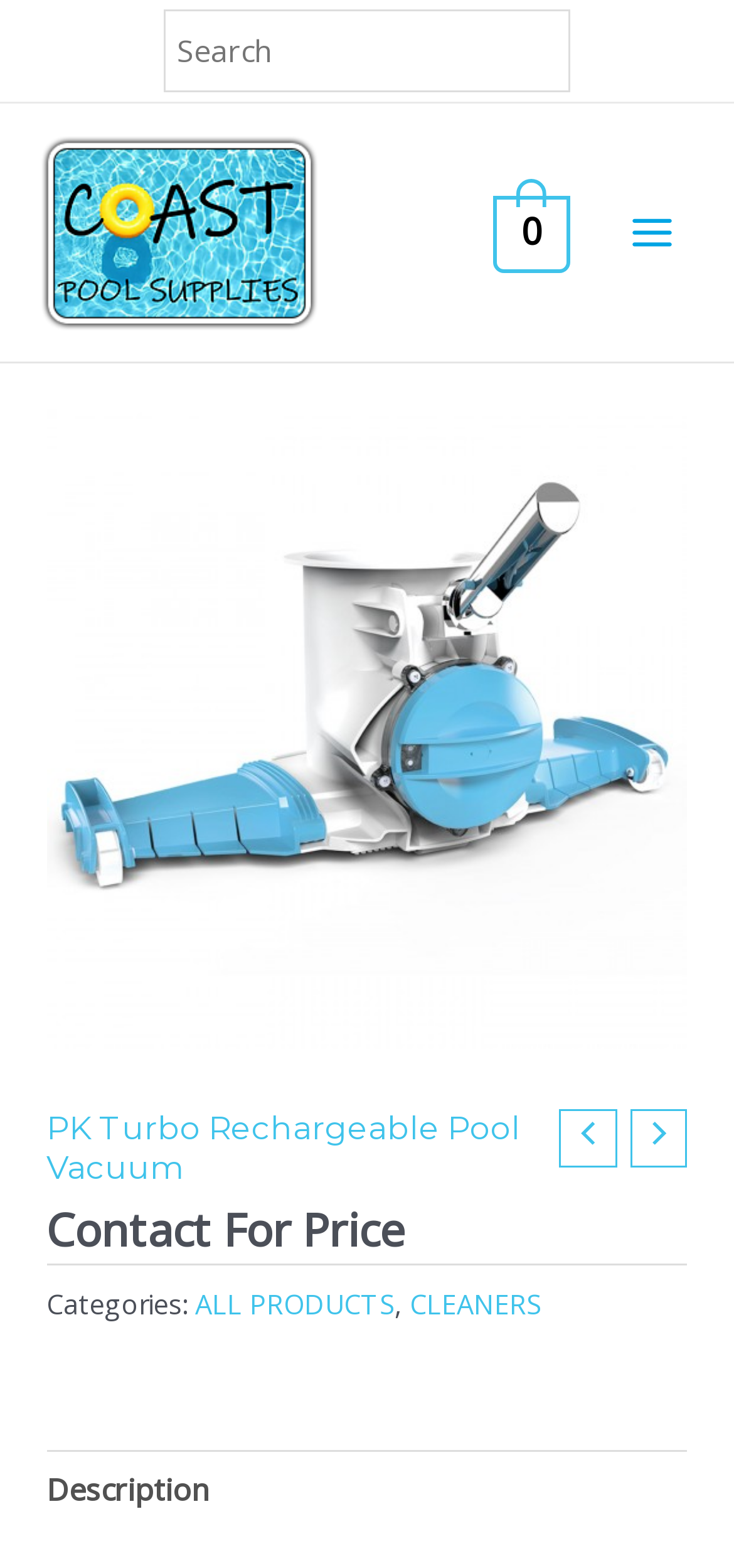Answer the question below with a single word or a brief phrase: 
What is the name of the product?

PK Turbo Rechargeable Pool Vacuum